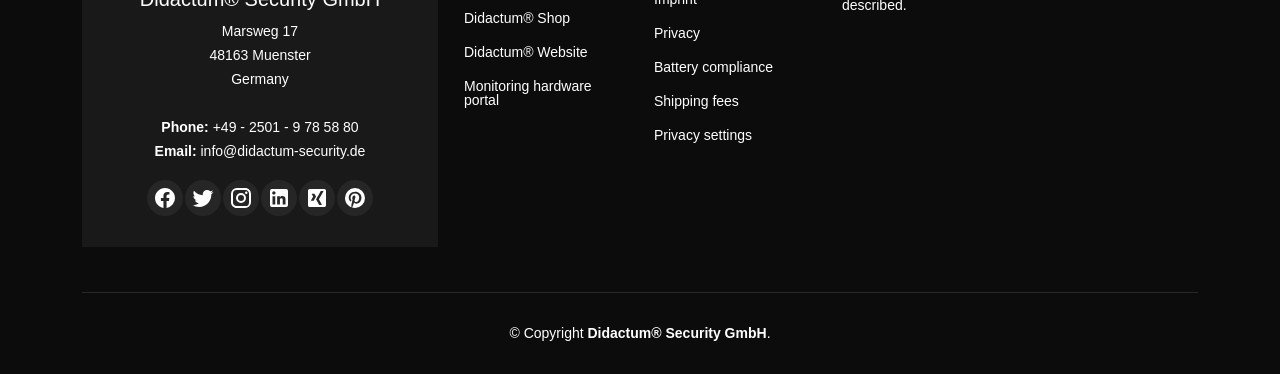Extract the bounding box coordinates of the UI element described: "Learn more about troubleshooting WordPress.". Provide the coordinates in the format [left, top, right, bottom] with values ranging from 0 to 1.

None